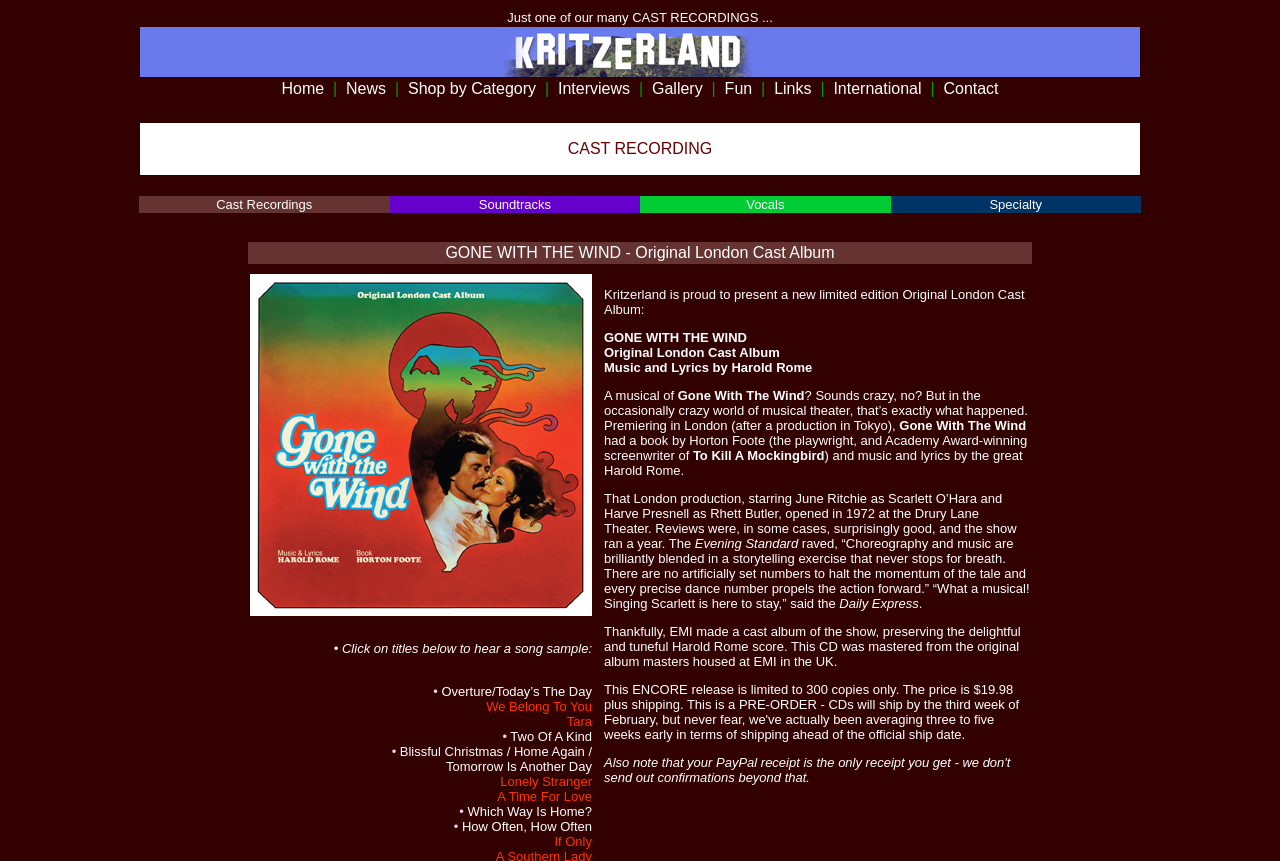Respond with a single word or phrase:
What is the name of the theater where the musical premiered?

Drury Lane Theater